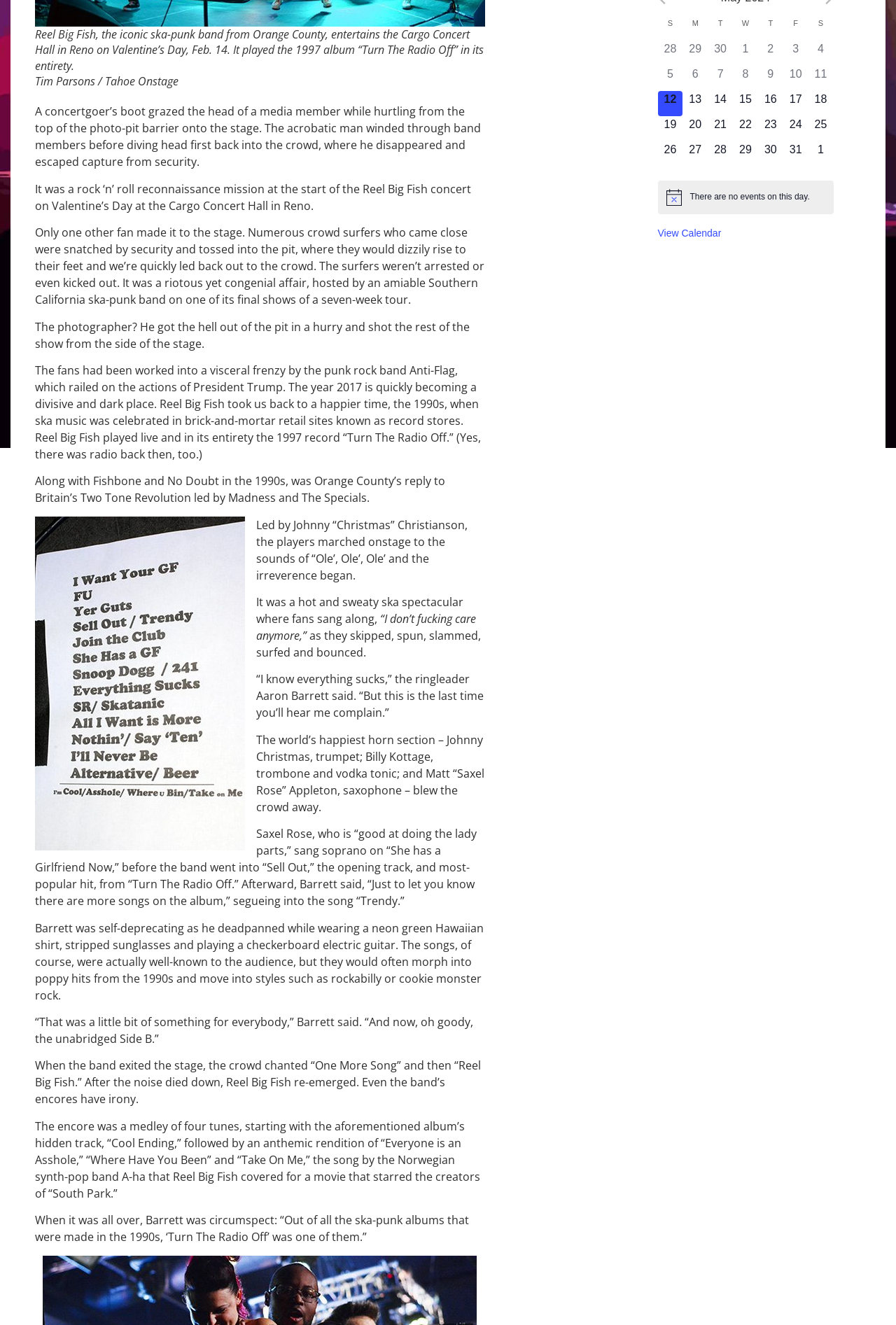Bounding box coordinates are given in the format (top-left x, top-left y, bottom-right x, bottom-right y). All values should be floating point numbers between 0 and 1. Provide the bounding box coordinate for the UI element described as: View Calendar

[0.734, 0.171, 0.805, 0.18]